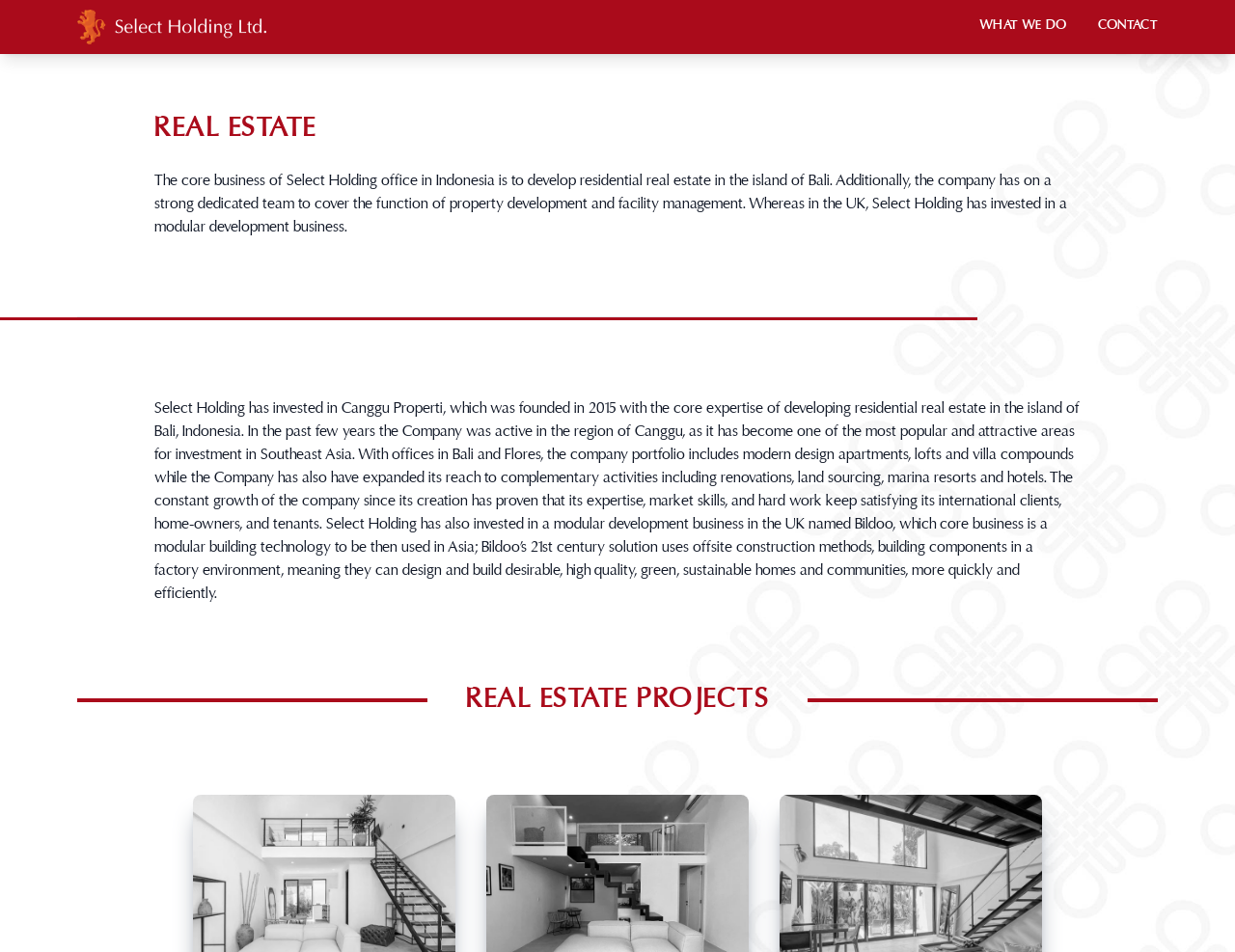Provide your answer to the question using just one word or phrase: What is the location of Select Holding's offices in Indonesia?

Bali and Flores